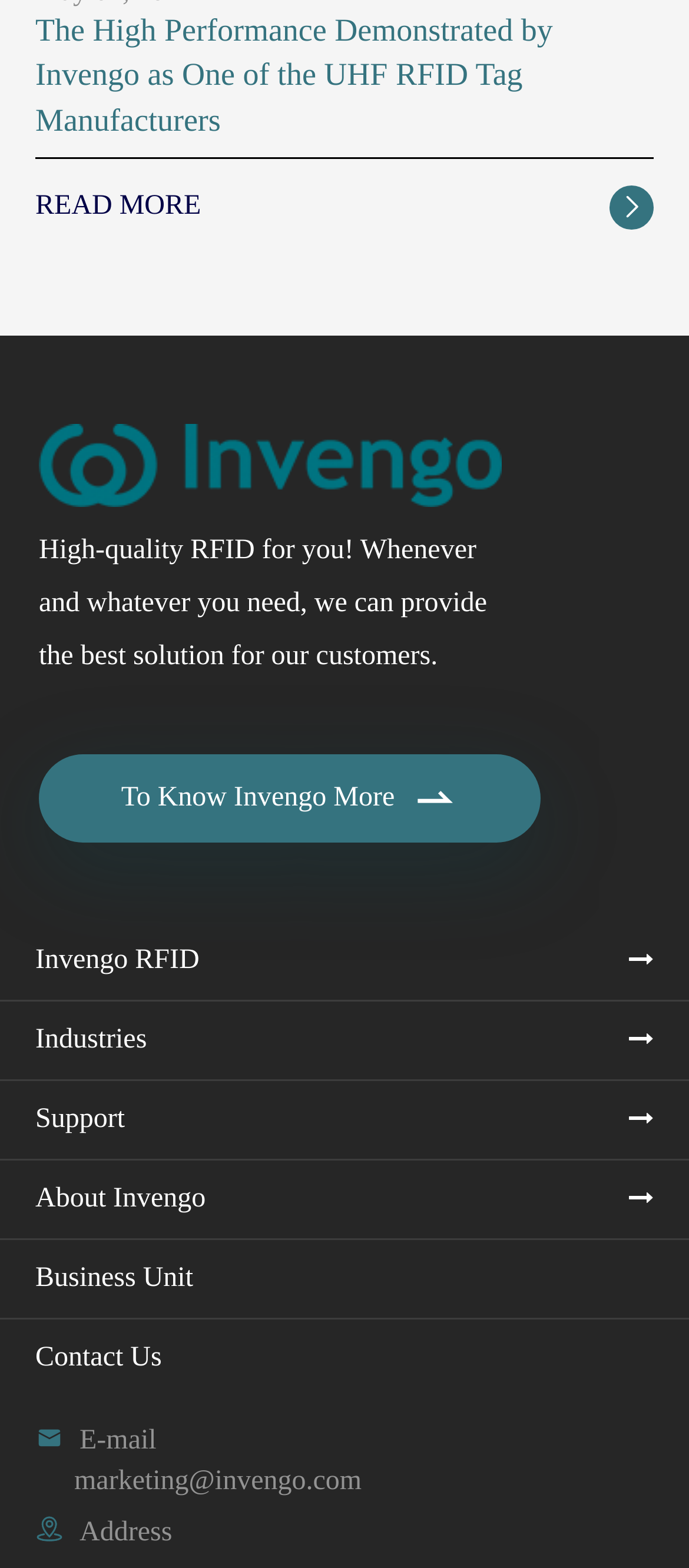Predict the bounding box for the UI component with the following description: "Business Unit".

[0.051, 0.805, 0.28, 0.824]